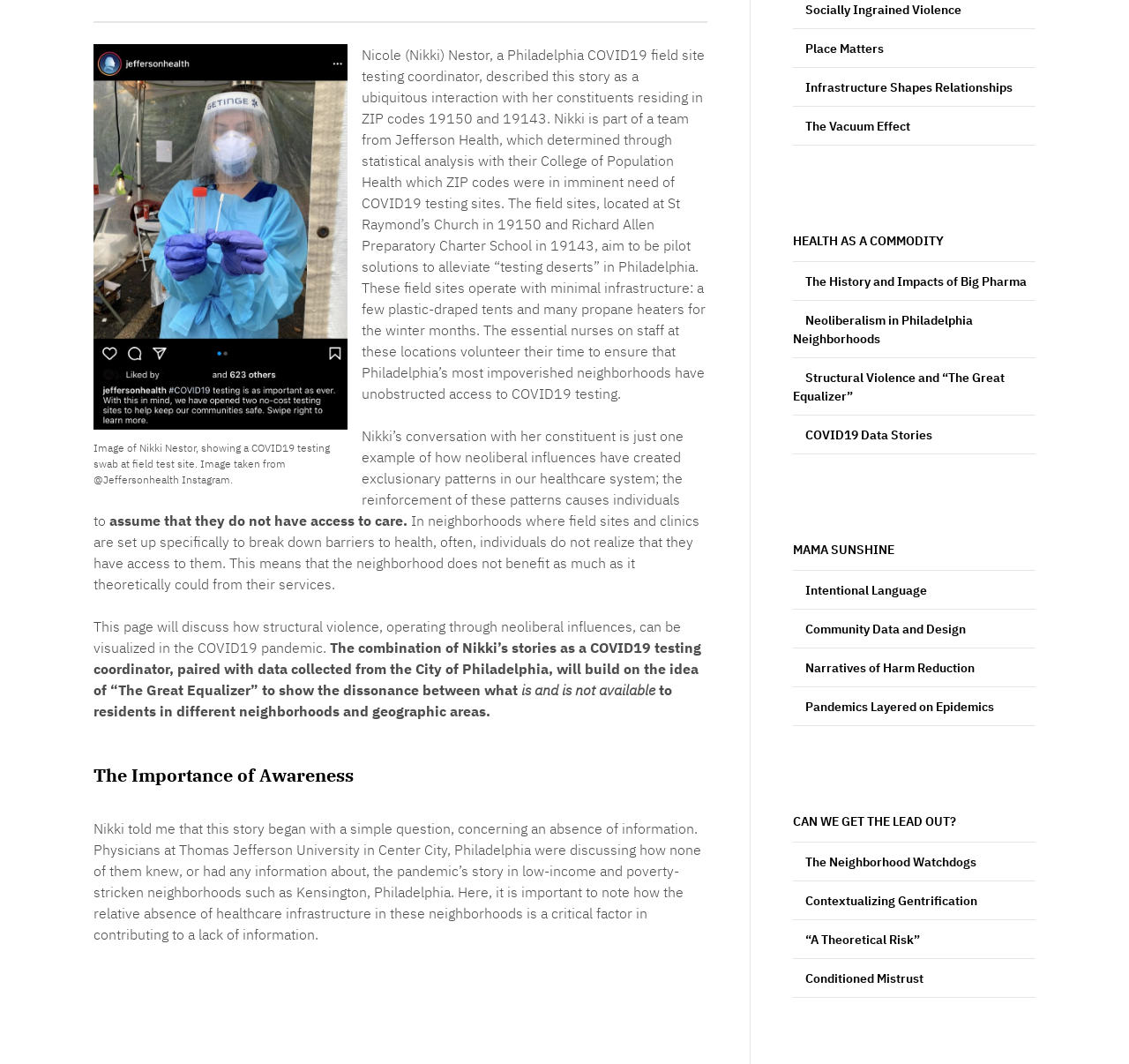Kindly provide the bounding box coordinates of the section you need to click on to fulfill the given instruction: "Click the link to learn about Socially Ingrained Violence".

[0.713, 0.002, 0.852, 0.018]